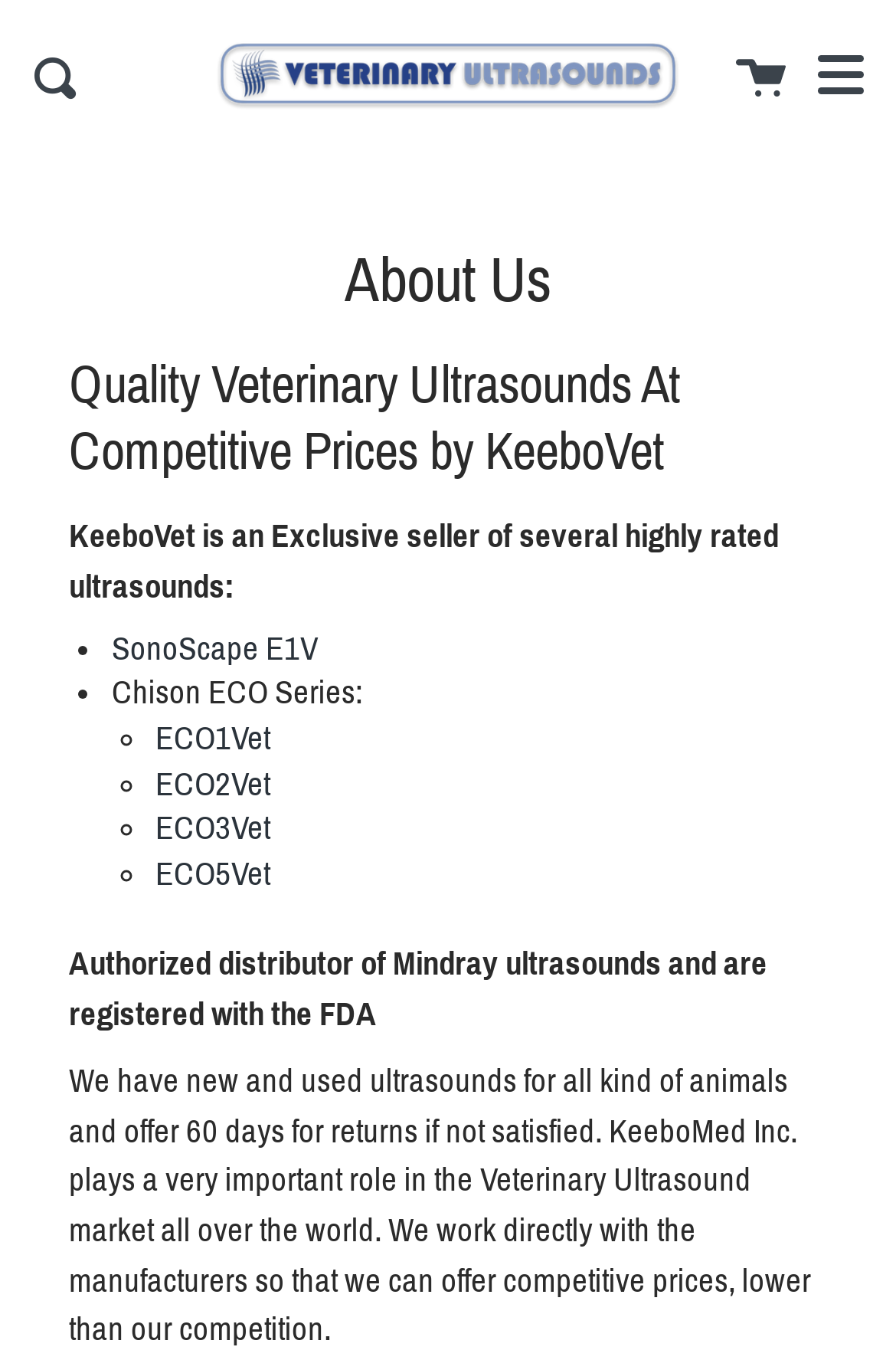Determine the bounding box coordinates of the section I need to click to execute the following instruction: "Explore menu options". Provide the coordinates as four float numbers between 0 and 1, i.e., [left, top, right, bottom].

[0.877, 0.0, 1.0, 0.112]